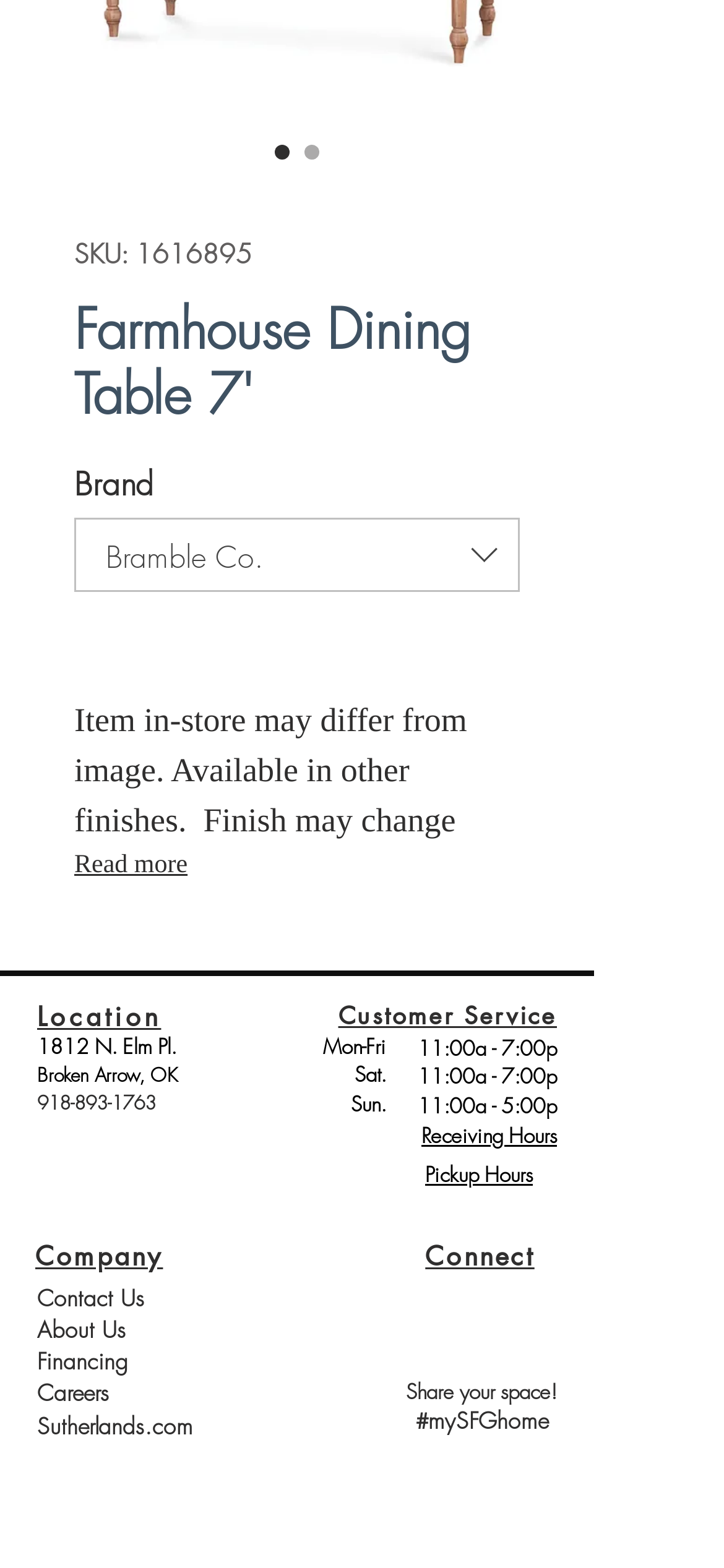Using the provided element description "Read more", determine the bounding box coordinates of the UI element.

[0.103, 0.54, 0.718, 0.567]